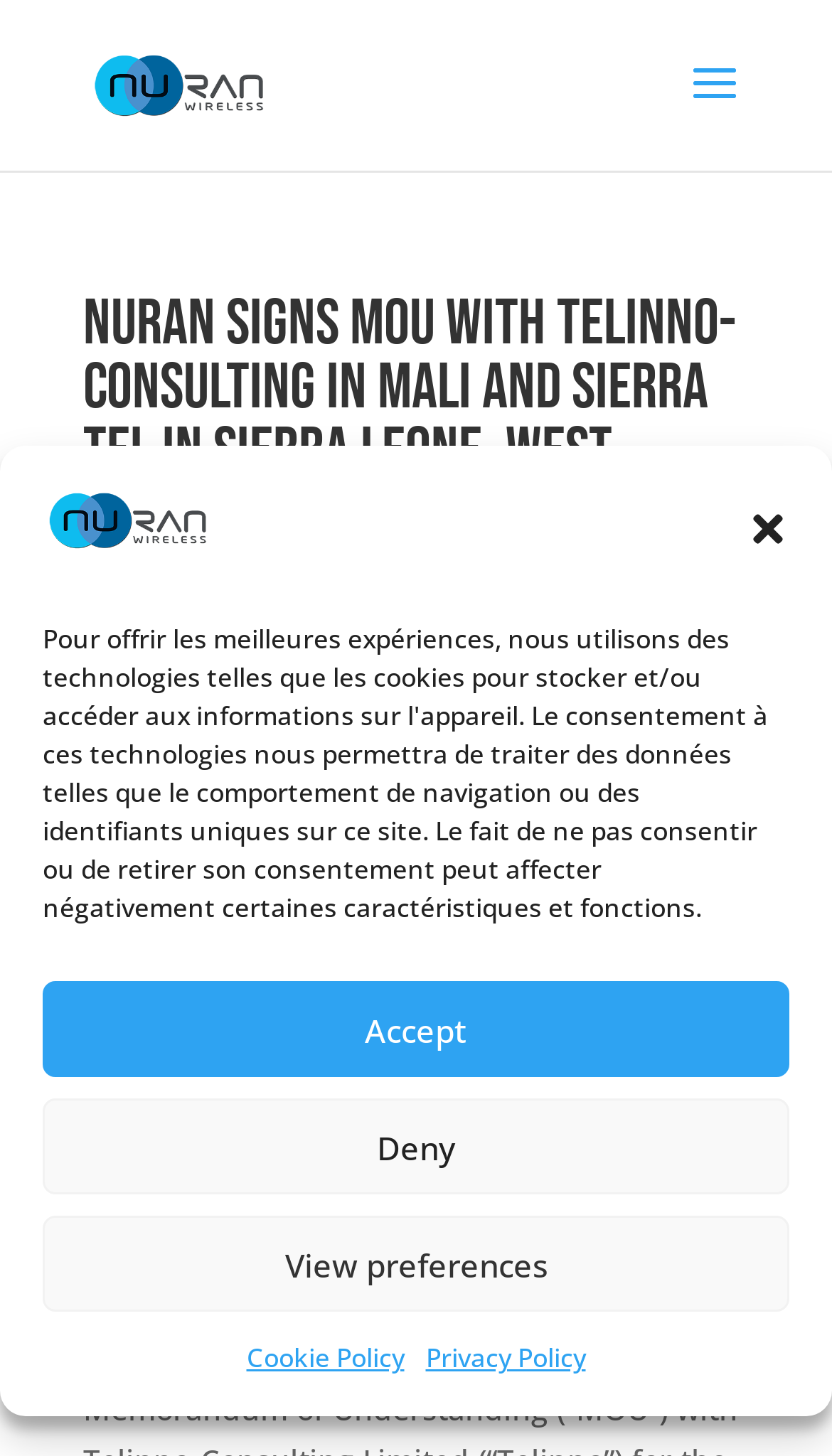Locate the bounding box coordinates of the clickable region necessary to complete the following instruction: "Visit the CSE page". Provide the coordinates in the format of four float numbers between 0 and 1, i.e., [left, top, right, bottom].

[0.677, 0.815, 0.838, 0.843]